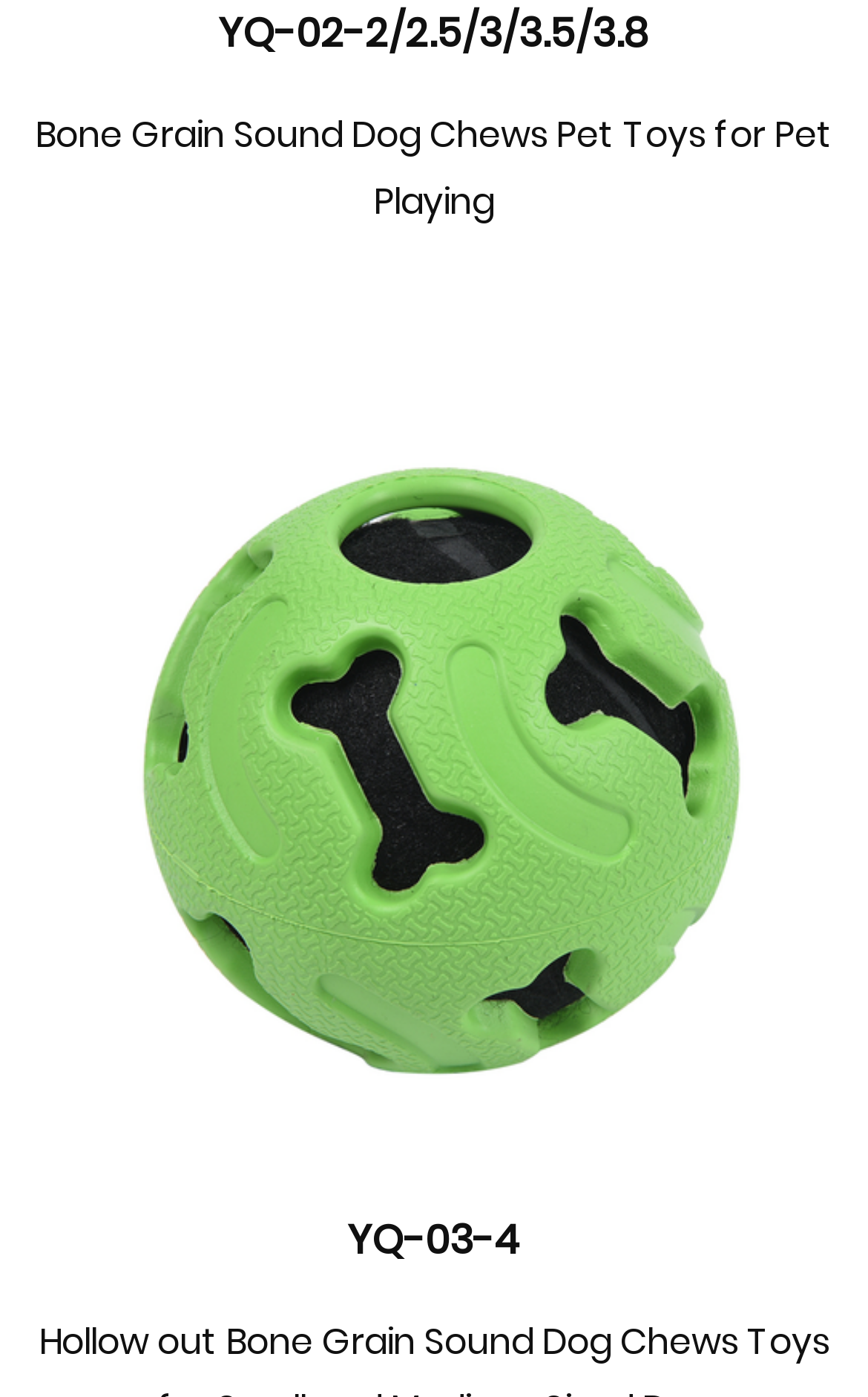Give a one-word or one-phrase response to the question:
What is the size range of the YQ-02 product?

2/2.5/3/3.5/3.8